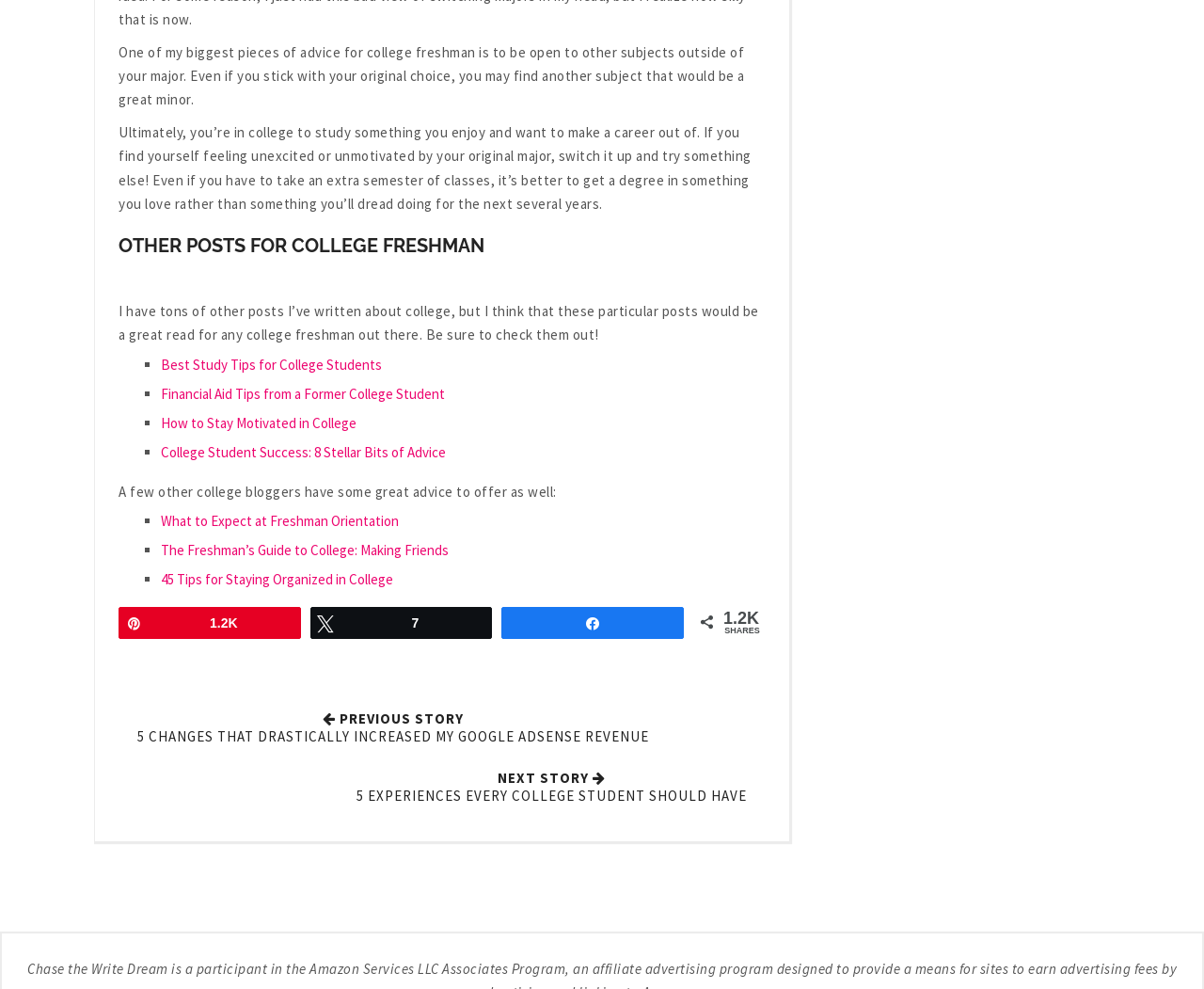Bounding box coordinates are specified in the format (top-left x, top-left y, bottom-right x, bottom-right y). All values are floating point numbers bounded between 0 and 1. Please provide the bounding box coordinate of the region this sentence describes: Share

[0.417, 0.615, 0.567, 0.643]